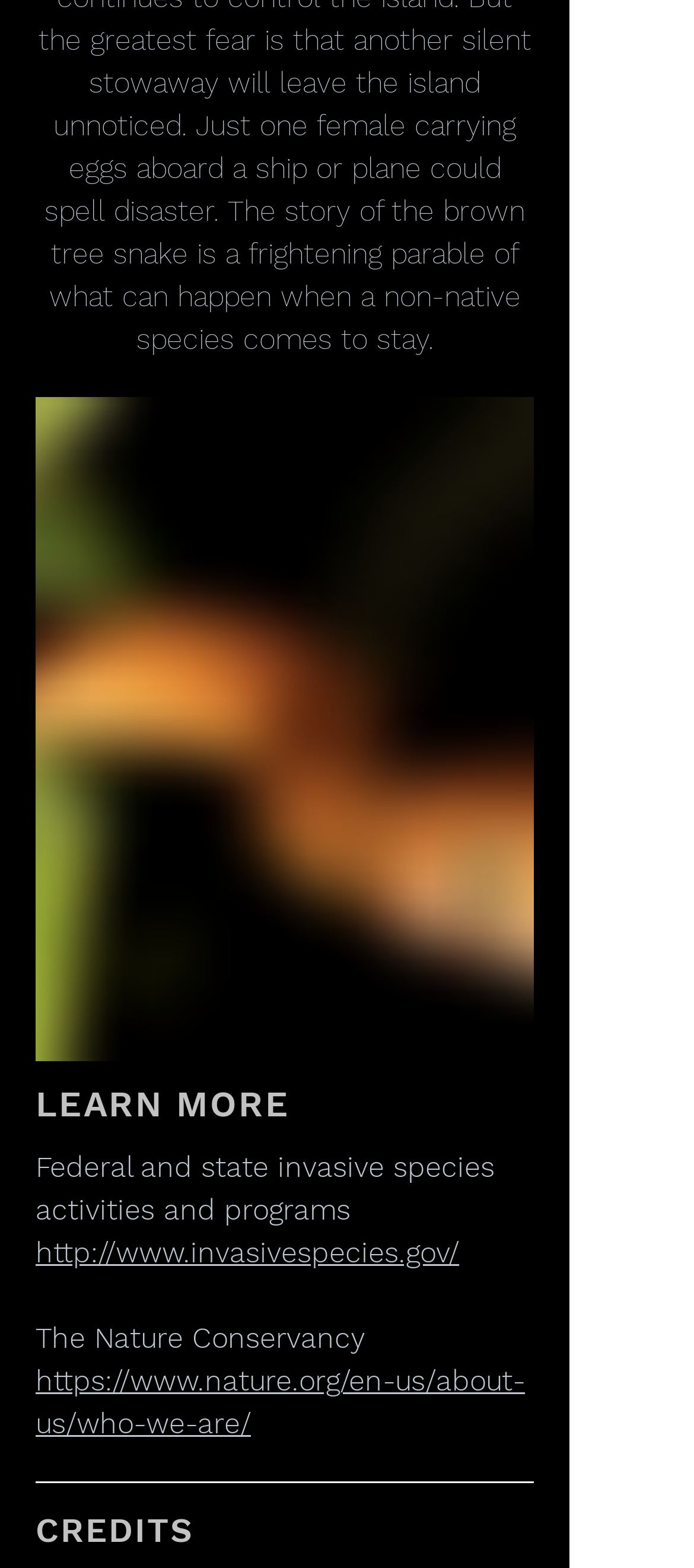What is the topic of the webpage?
Please provide a single word or phrase as your answer based on the screenshot.

Invasive species